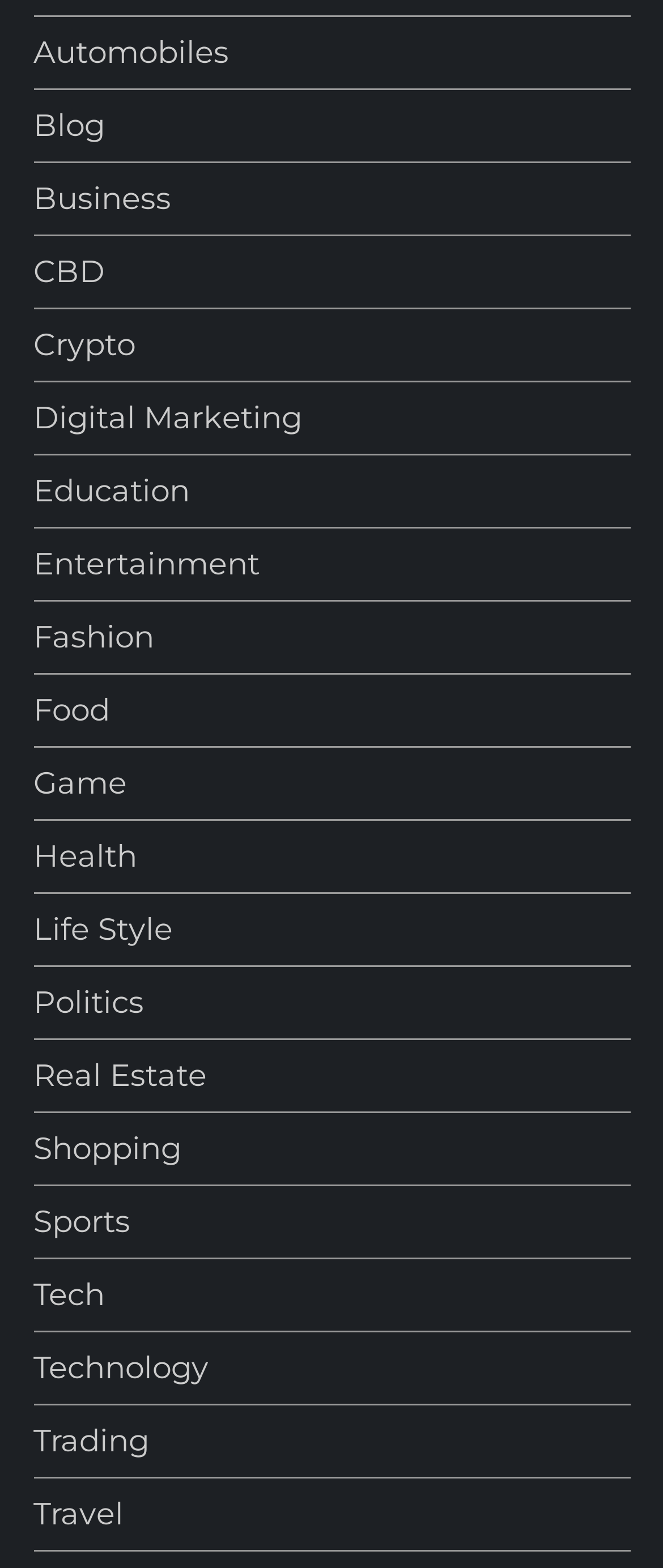Please locate the bounding box coordinates of the region I need to click to follow this instruction: "Explore the Business category".

[0.05, 0.112, 0.258, 0.142]